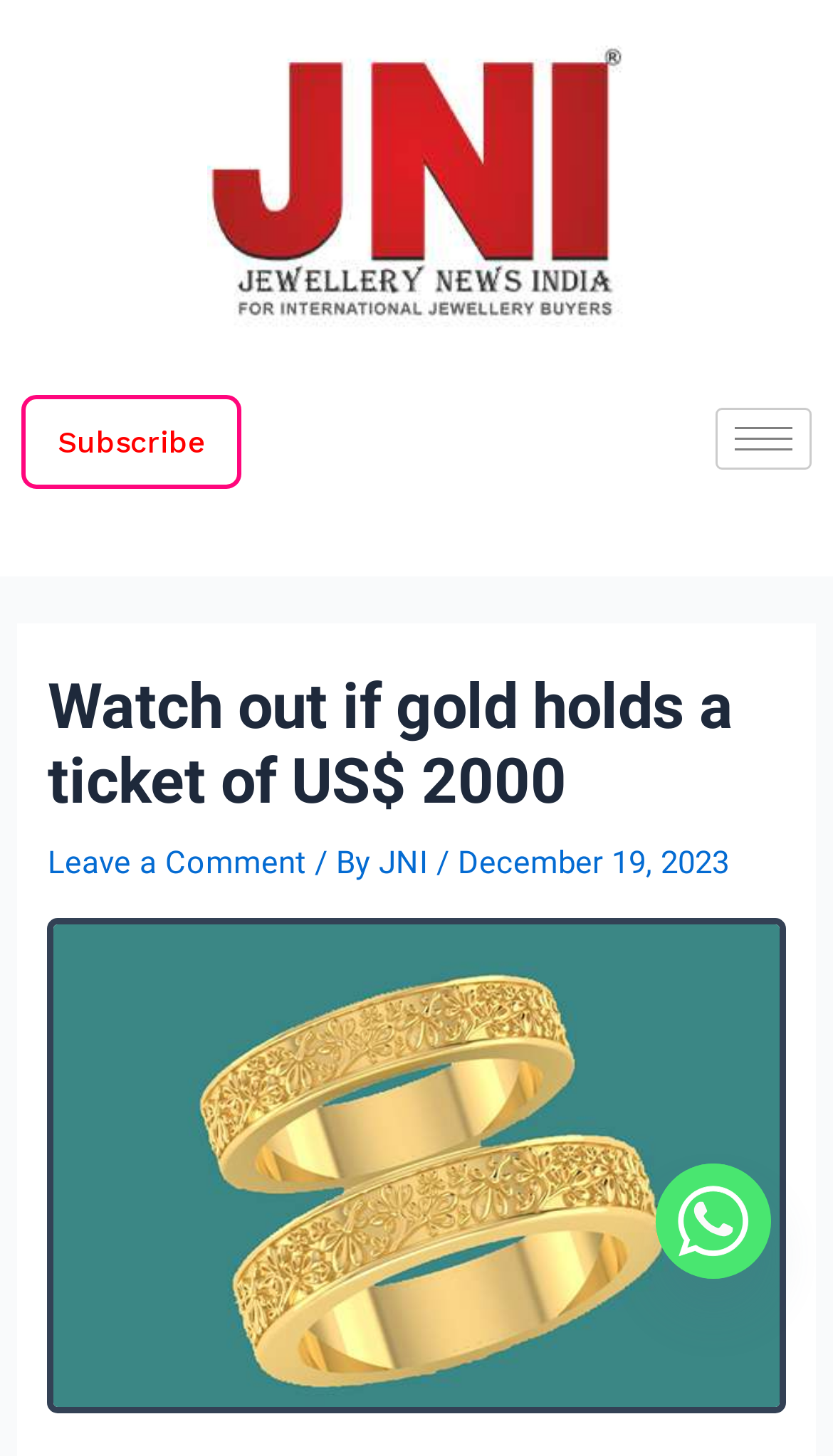What is the author of the article?
Answer with a single word or phrase, using the screenshot for reference.

JNI